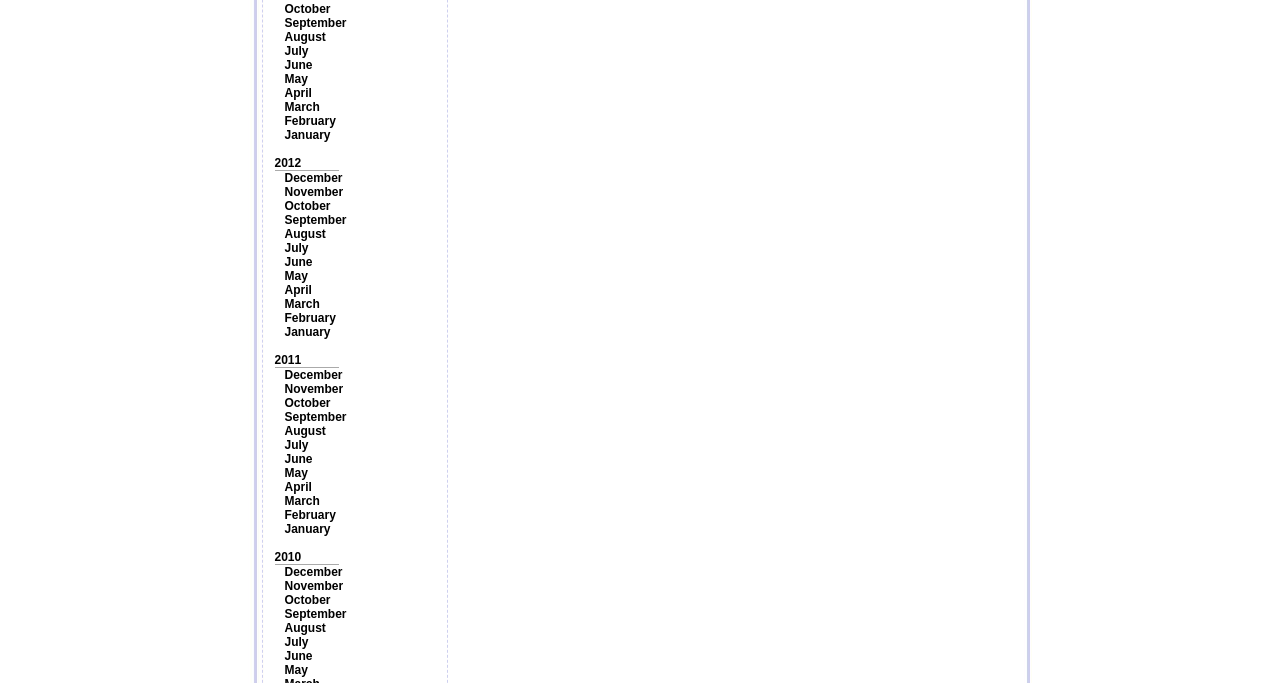Reply to the question with a single word or phrase:
How many months are listed on the webpage?

24